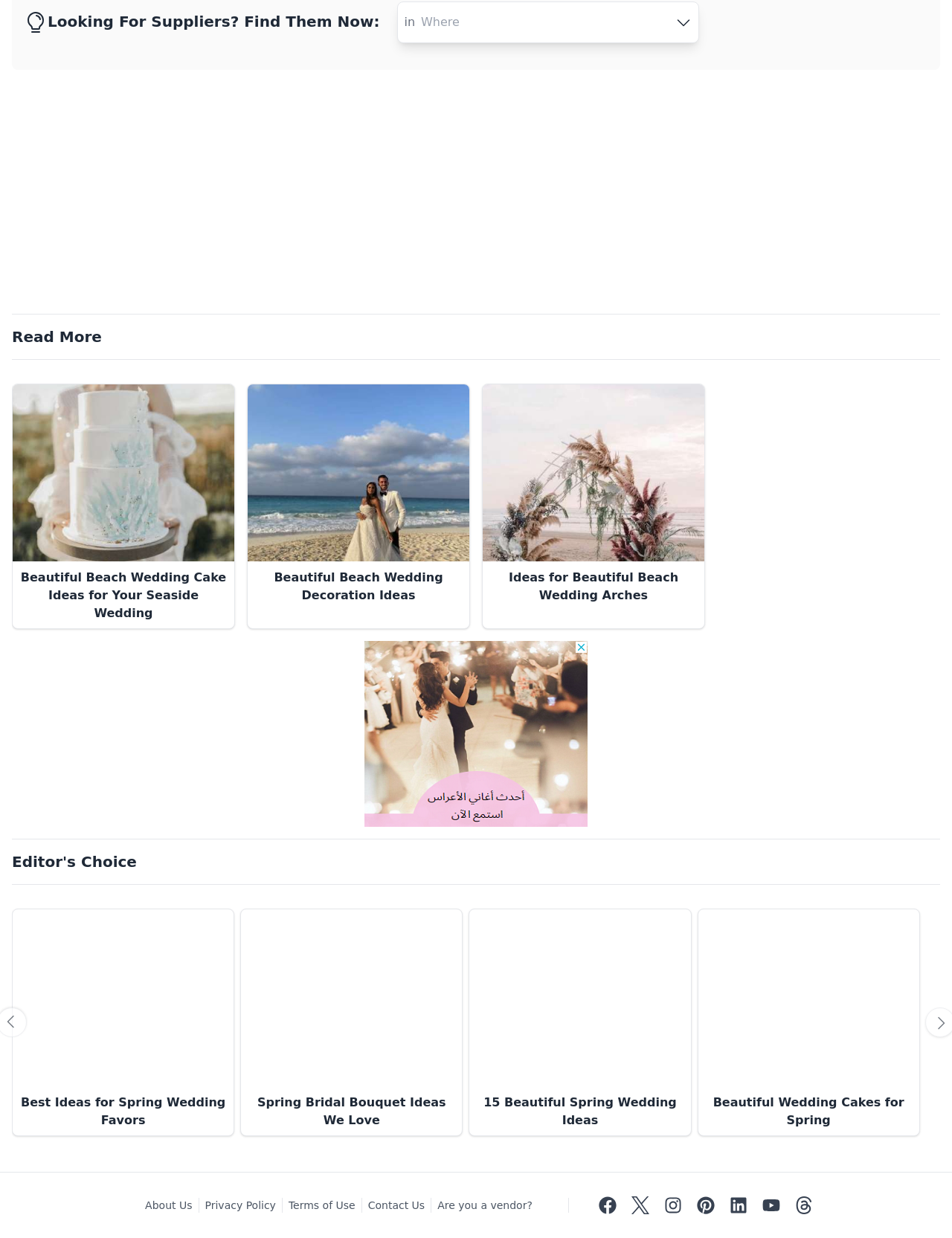Using the information from the screenshot, answer the following question thoroughly:
What is the purpose of the combobox?

The combobox is labeled 'Where' and has an autocomplete feature, suggesting that it is used to input a location to find suppliers. This is further supported by the heading 'Looking For Suppliers? Find Them Now:' at the top of the page.